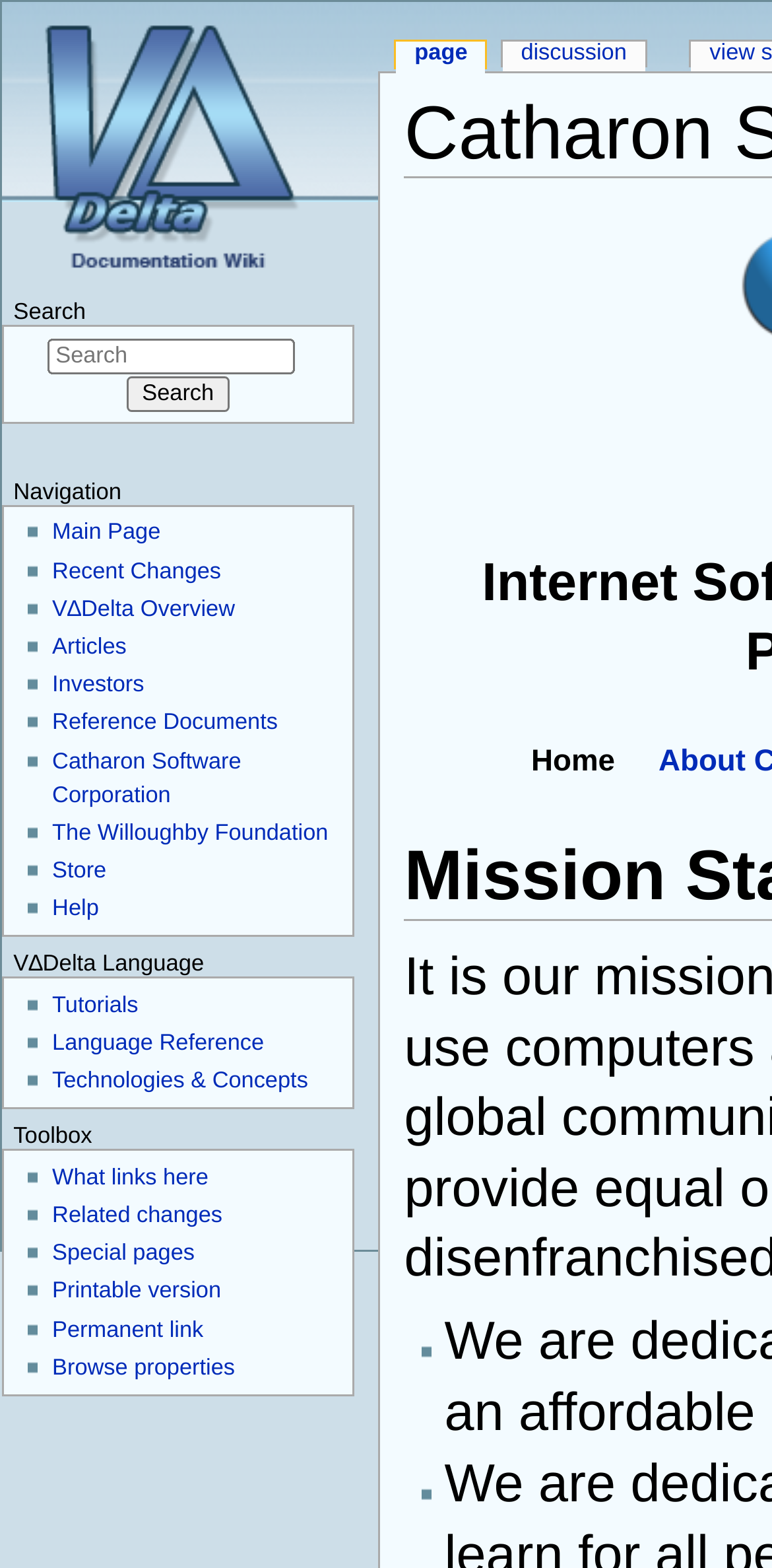Respond to the question below with a single word or phrase:
What is the first navigation option?

Main Page